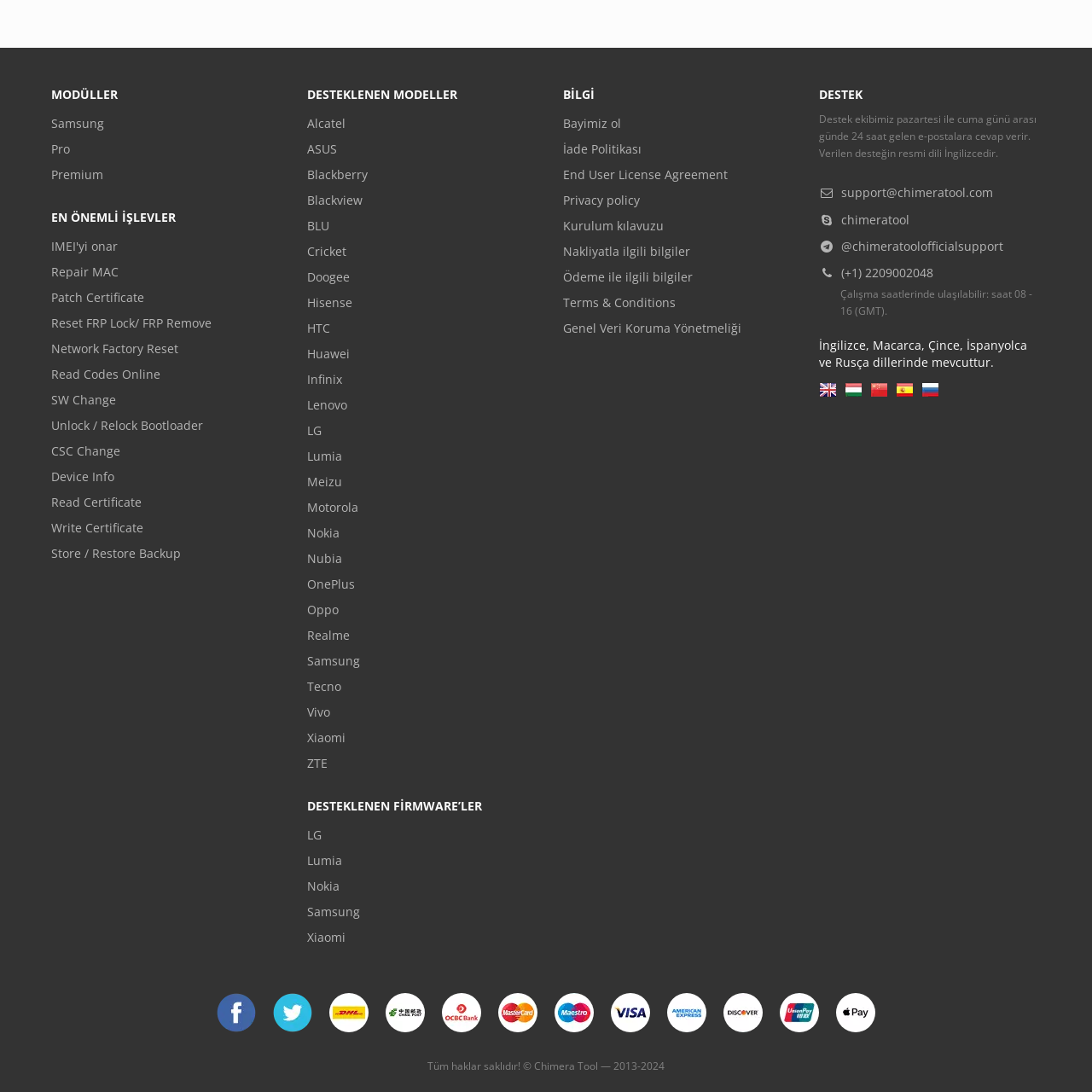Can you provide the bounding box coordinates for the element that should be clicked to implement the instruction: "Click the 'Do the Check' button"?

None